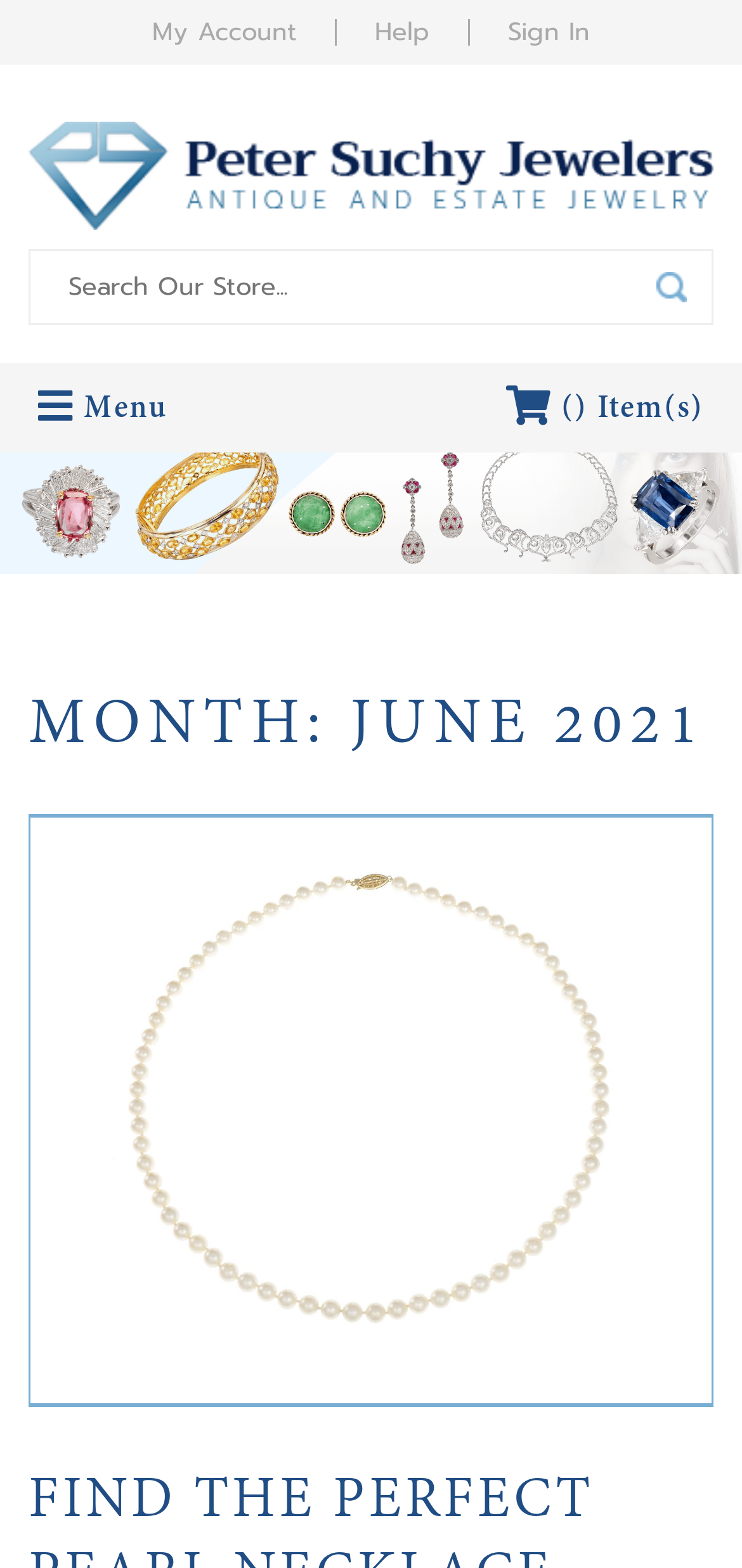What is the icon next to the menu link?
Kindly answer the question with as much detail as you can.

I looked at the link with the text 'Menu' and found that it has an icon with the Unicode character uf0c9 next to it.